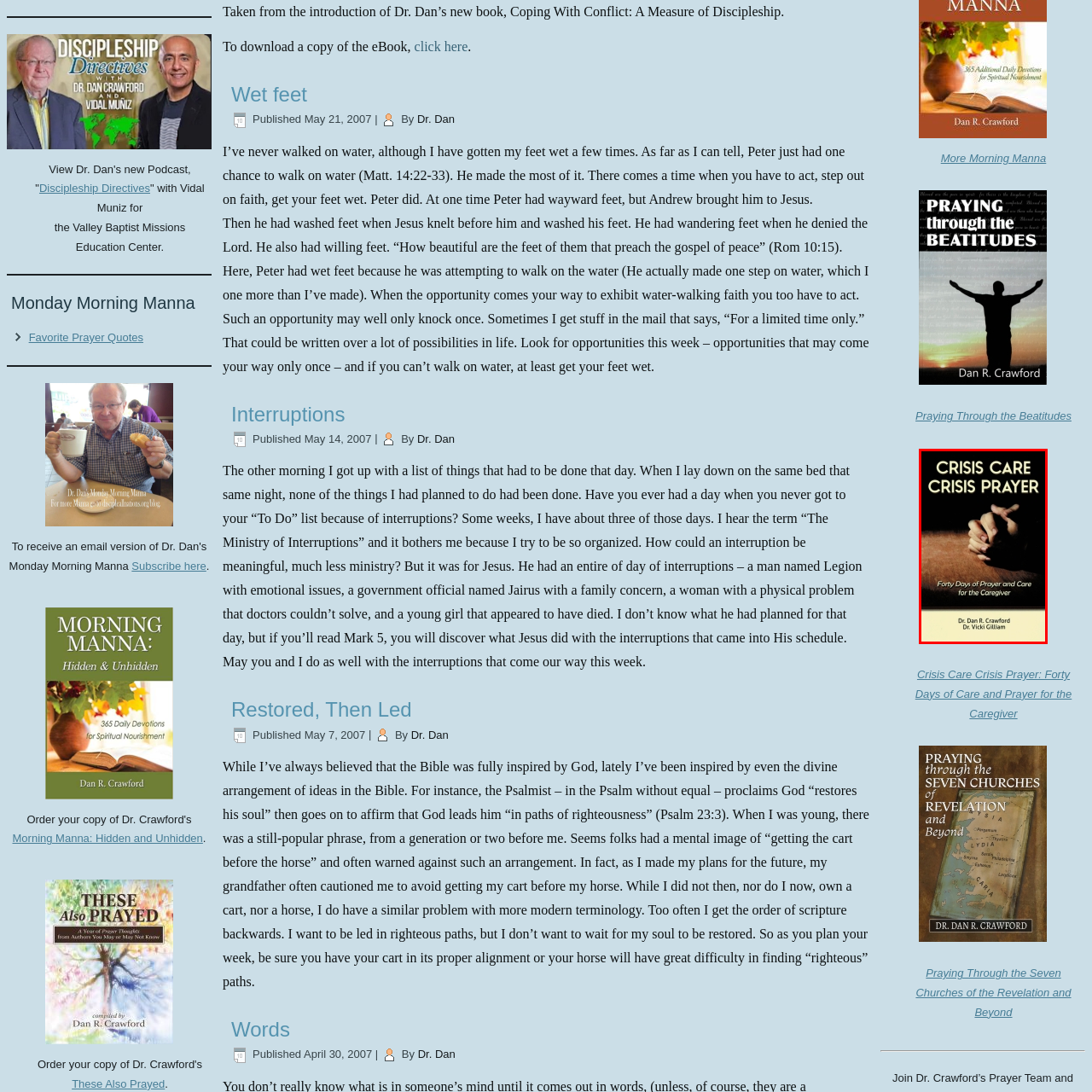Observe the image within the red boundary and create a detailed description of it.

The image features the cover of the book titled "Crisis Care Crisis Prayer," authored by Dr. Dan R. Crawford and Dr. Vicki Gilliam. The cover design prominently displays the title in bold, white letters against a dark background. Beneath the title, a subtitle reads, "Forty Days of Prayer and Care for the Caregiver," emphasizing the book's focus on providing support for those in caregiving roles. The visual elements suggest a tone of compassion and seriousness, aligning with the themes of prayer and caregiving, and evokes a sense of hope and encouragement for readers seeking guidance during challenging times.